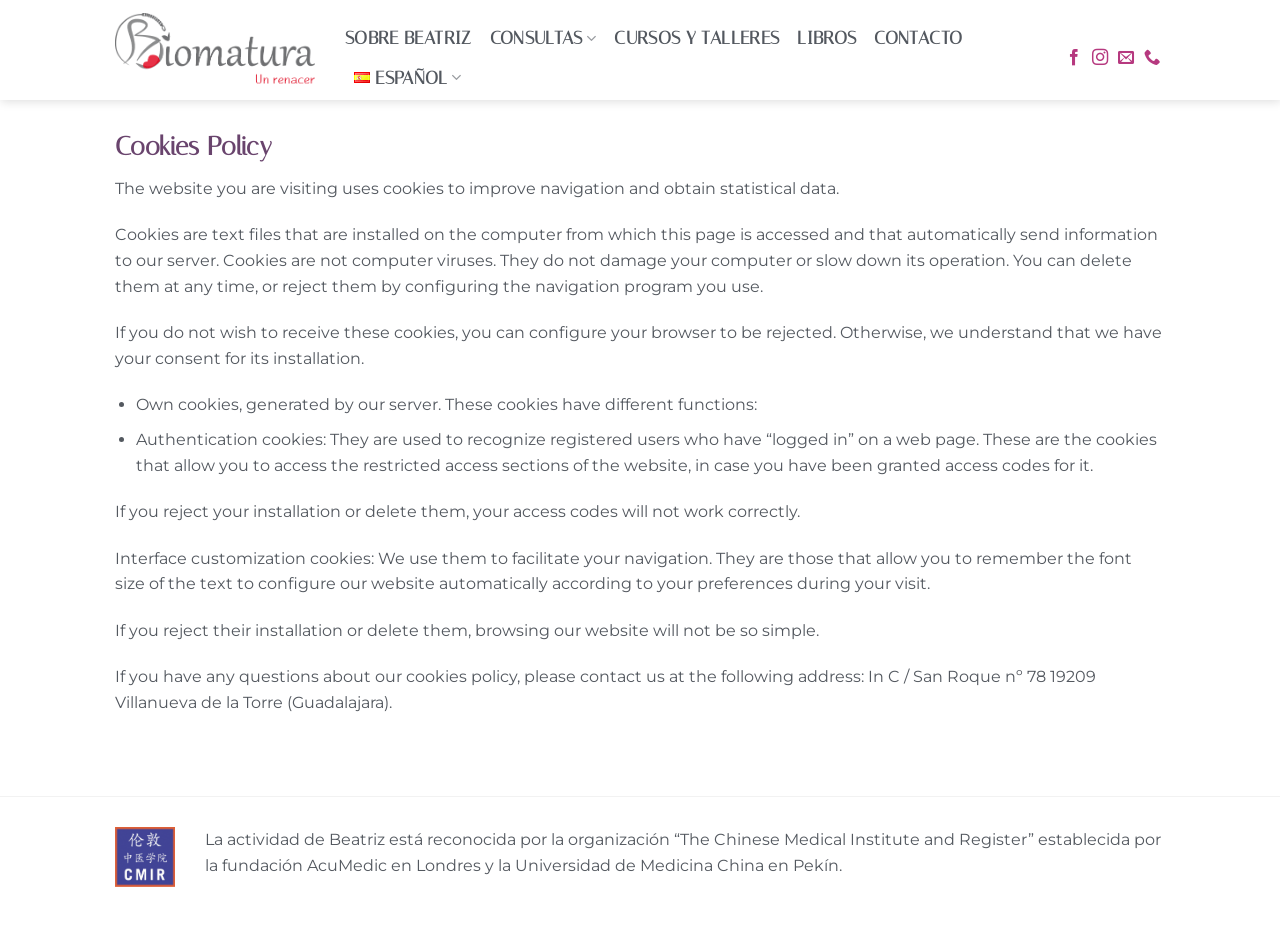What is the name of the website?
Please provide a comprehensive and detailed answer to the question.

The name of the website can be found in the top-left corner of the webpage, where it says 'BioMatura' in a link format.